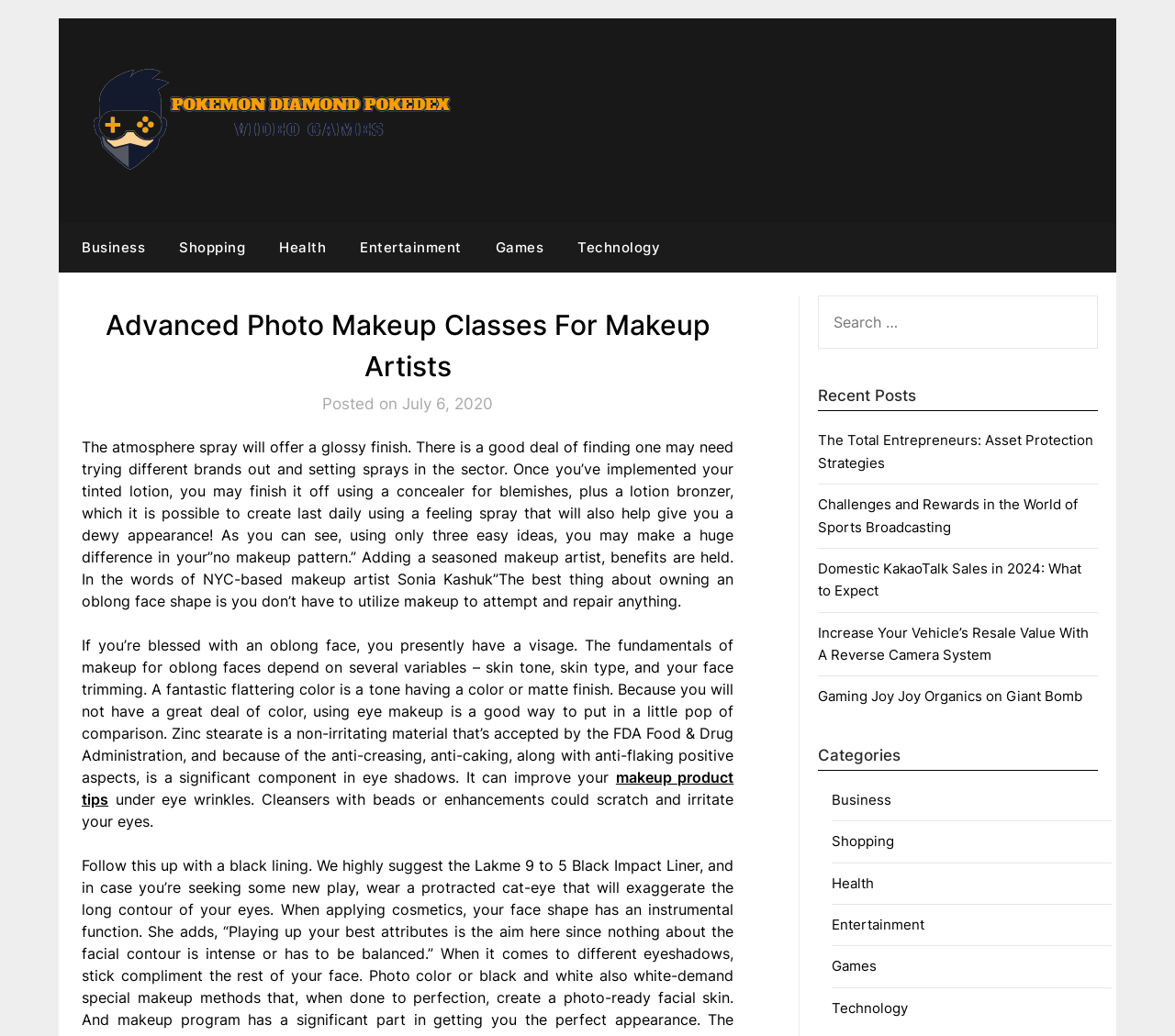Given the element description, predict the bounding box coordinates in the format (top-left x, top-left y, bottom-right x, bottom-right y), using floating point numbers between 0 and 1: makeup product tips

[0.07, 0.741, 0.624, 0.78]